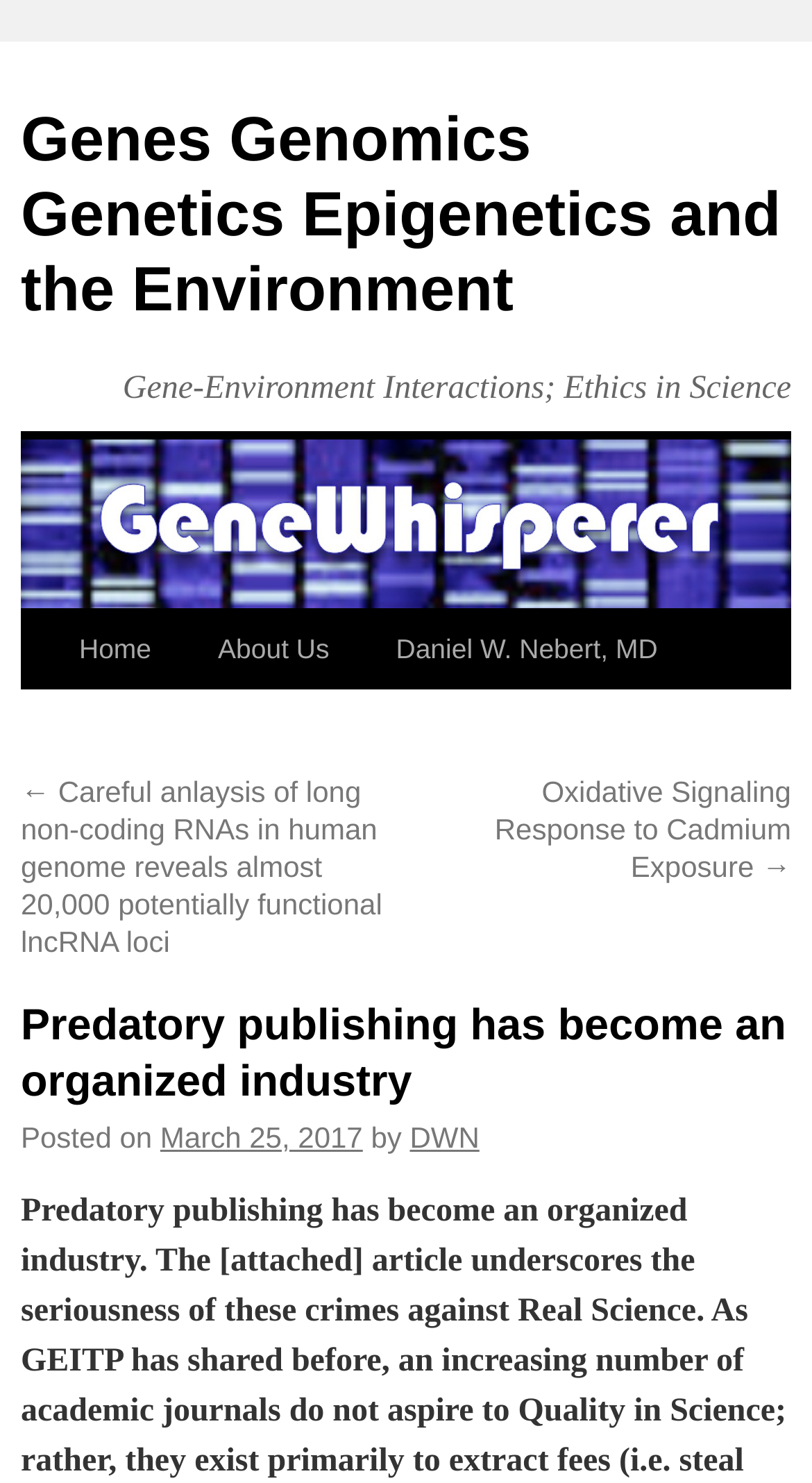Please identify the bounding box coordinates of the clickable region that I should interact with to perform the following instruction: "read article posted on March 25, 2017". The coordinates should be expressed as four float numbers between 0 and 1, i.e., [left, top, right, bottom].

[0.197, 0.755, 0.447, 0.778]